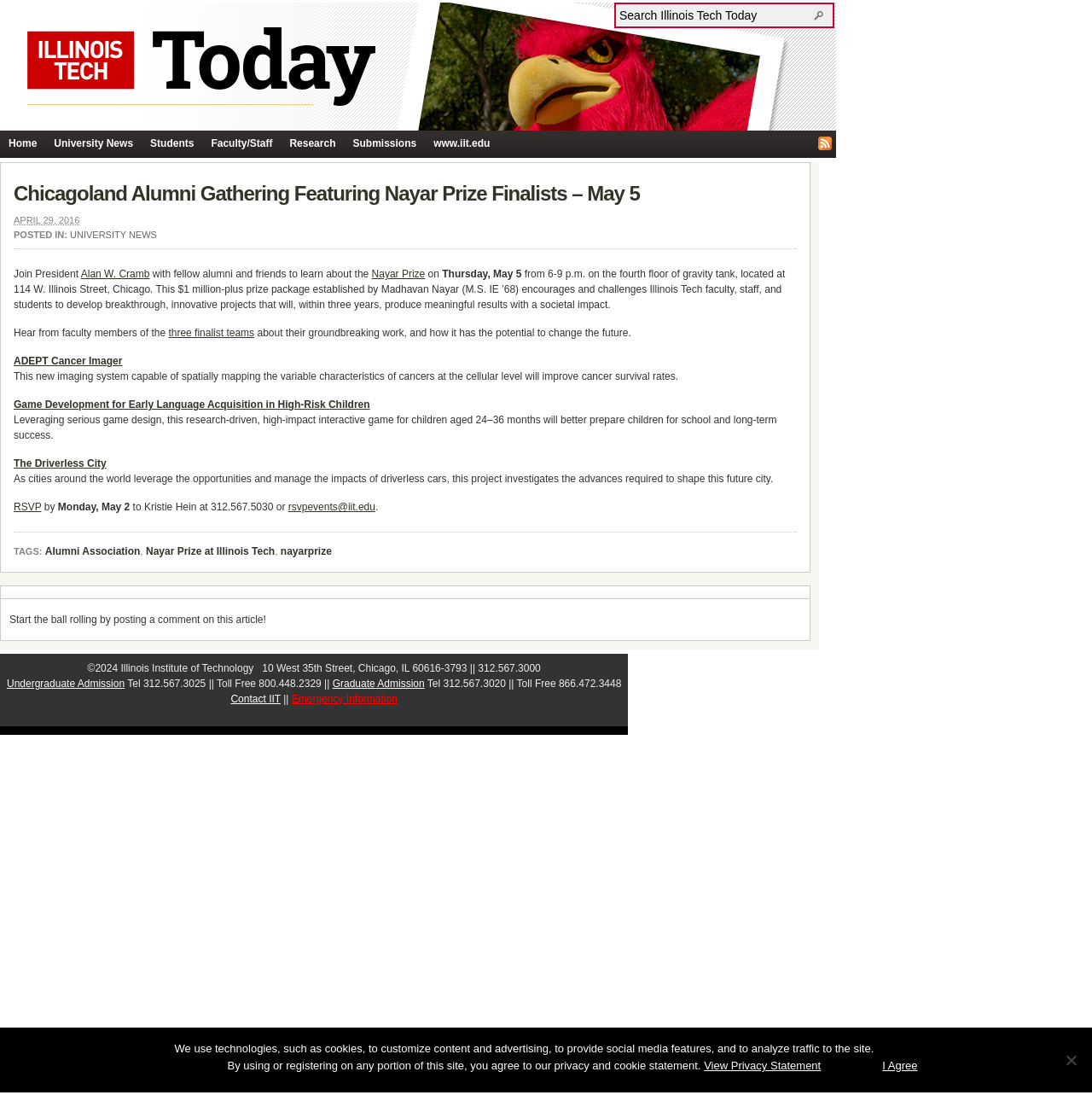Provide the bounding box coordinates of the HTML element this sentence describes: "www.iit.edu".

[0.389, 0.119, 0.457, 0.143]